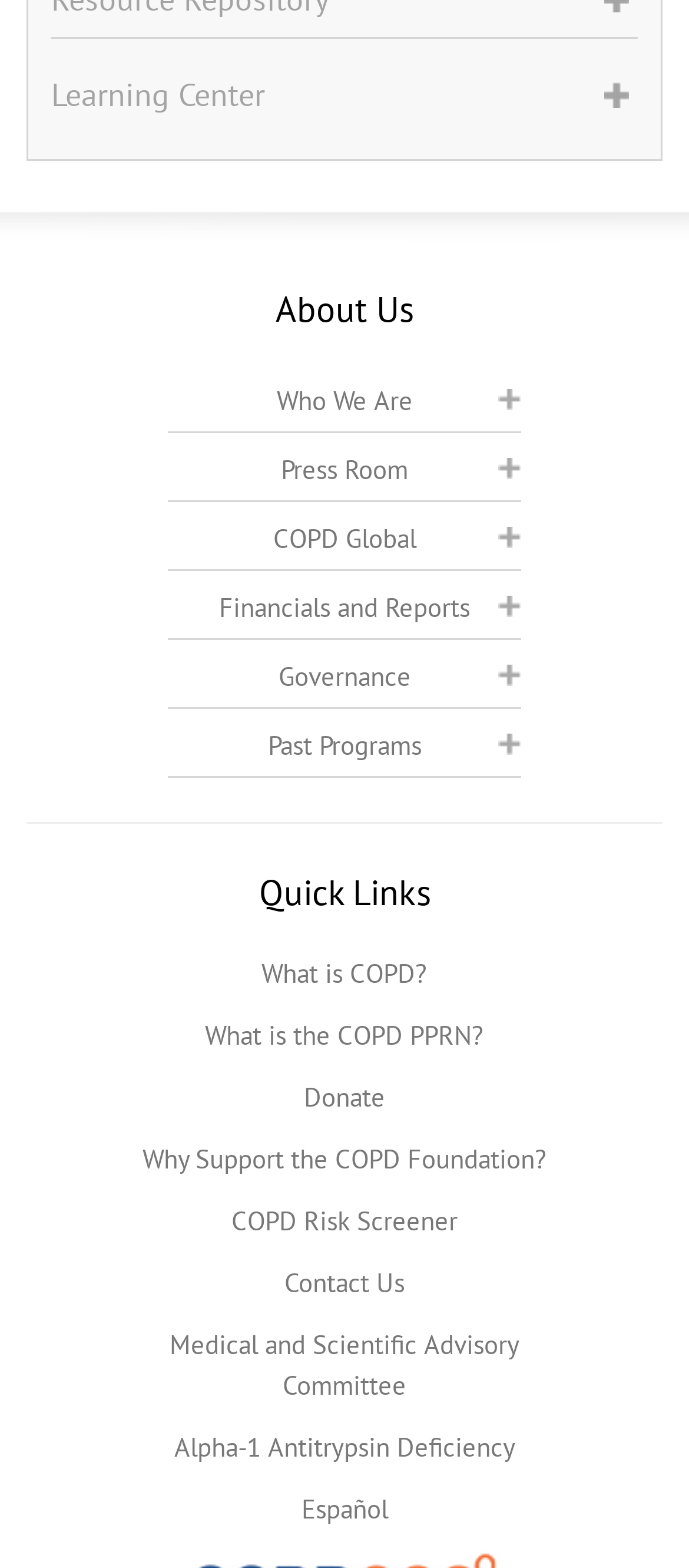Pinpoint the bounding box coordinates of the clickable element needed to complete the instruction: "Read about Who We Are". The coordinates should be provided as four float numbers between 0 and 1: [left, top, right, bottom].

[0.244, 0.235, 0.756, 0.276]